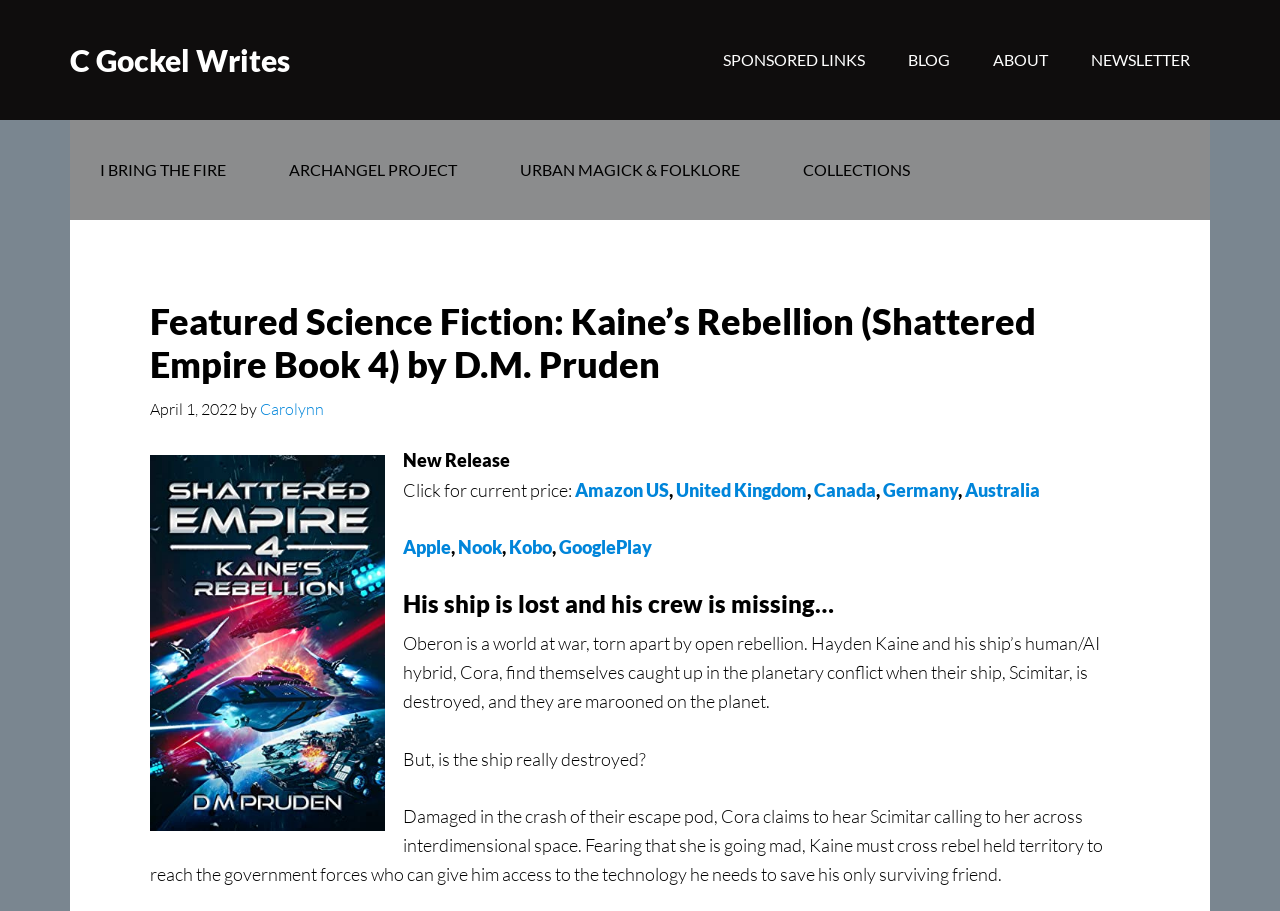Locate the bounding box coordinates of the clickable area to execute the instruction: "Click on the link to C Gockel Writes". Provide the coordinates as four float numbers between 0 and 1, represented as [left, top, right, bottom].

[0.055, 0.046, 0.227, 0.086]